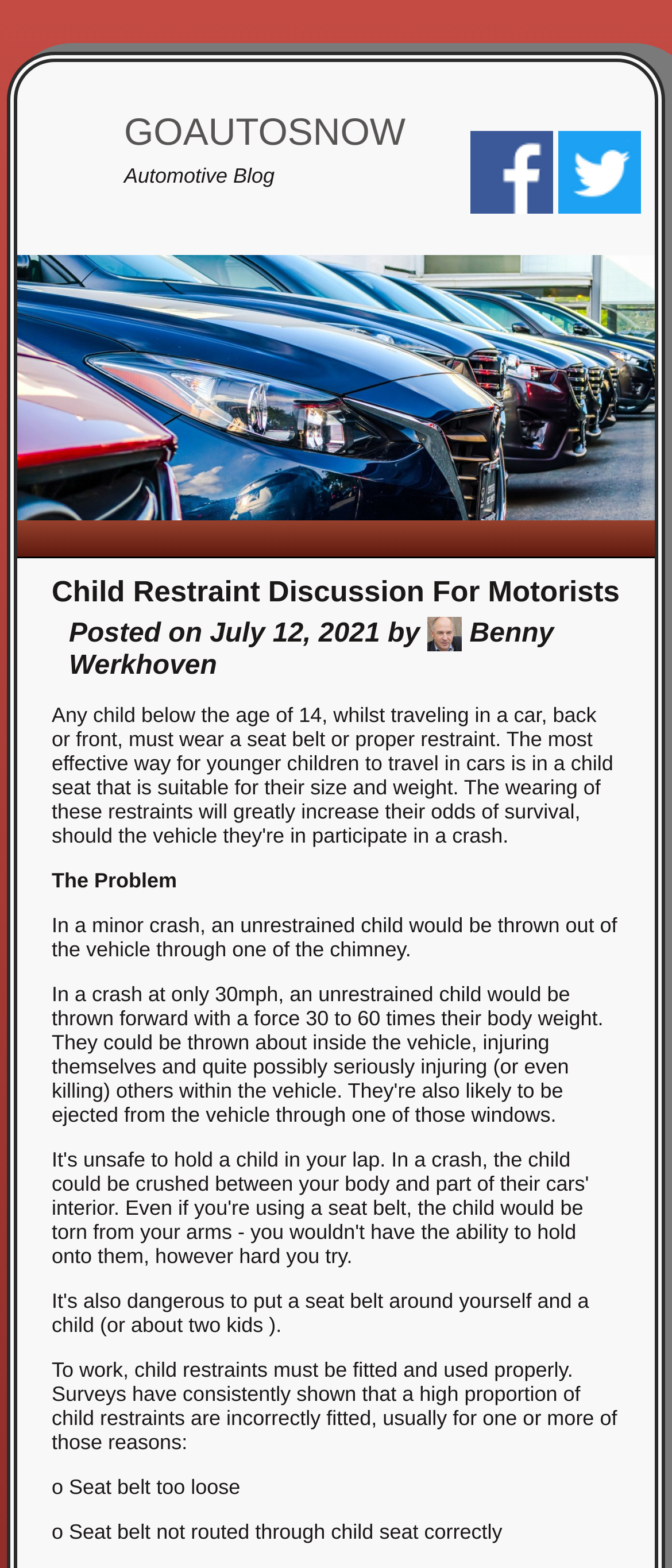What is the name of the author of this article?
Use the screenshot to answer the question with a single word or phrase.

Benny Werkhoven